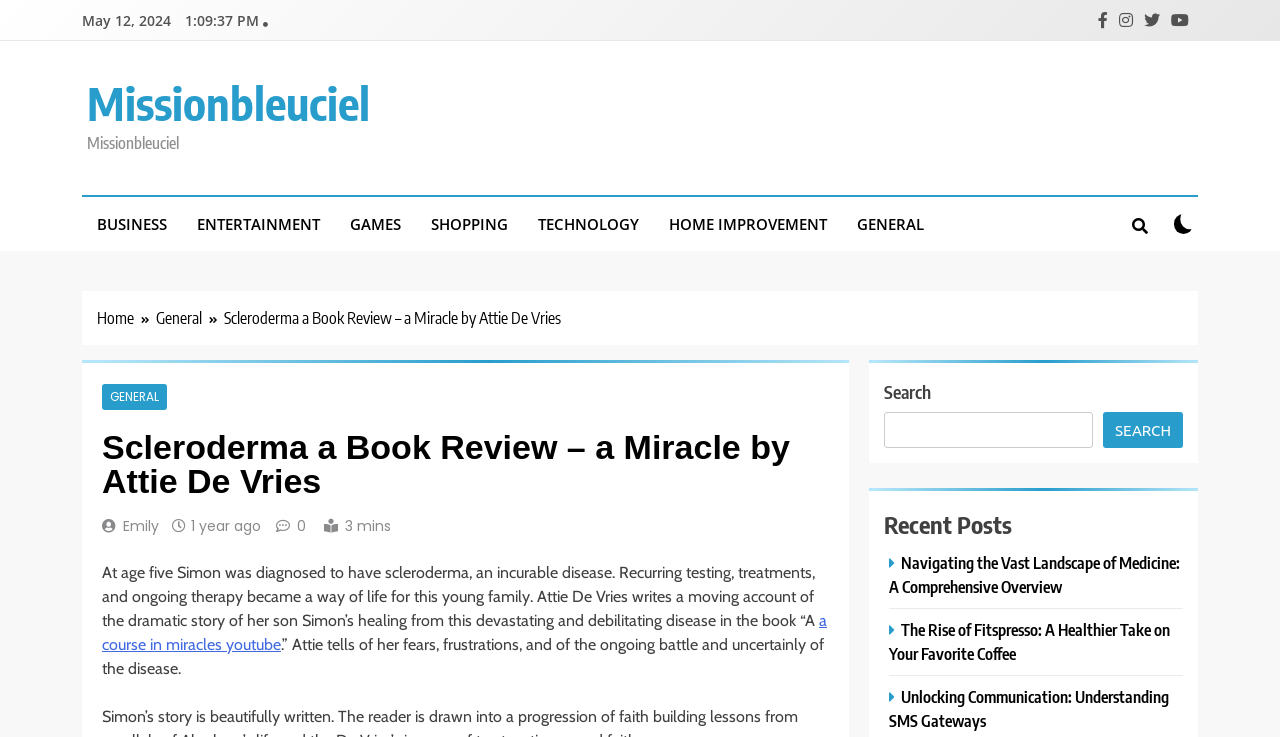Please answer the following question using a single word or phrase: 
What is the date of the latest post?

May 12, 2024